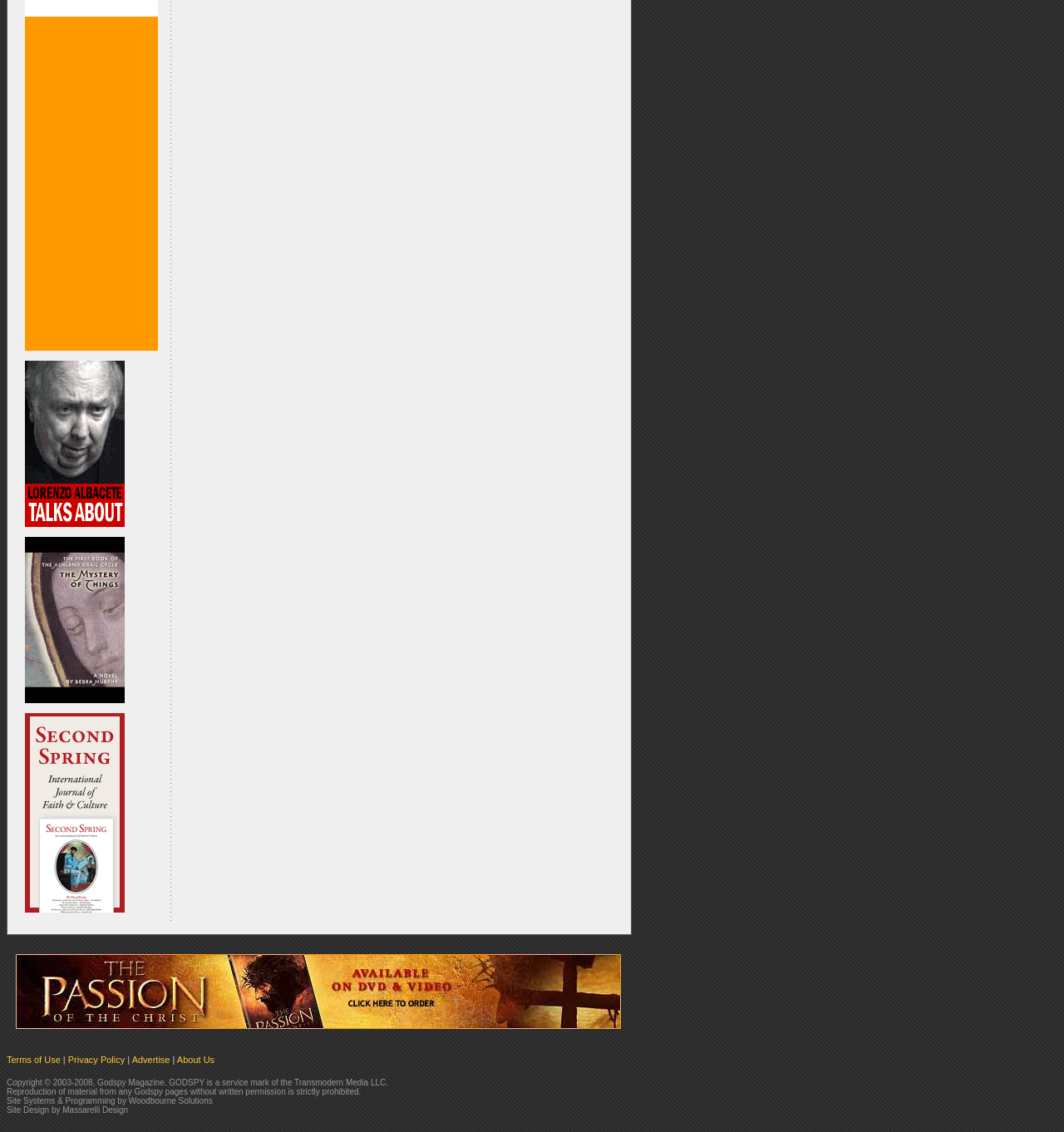Please provide the bounding box coordinates for the element that needs to be clicked to perform the instruction: "Click to buy at Amazon.com!". The coordinates must consist of four float numbers between 0 and 1, formatted as [left, top, right, bottom].

[0.015, 0.871, 0.584, 0.88]